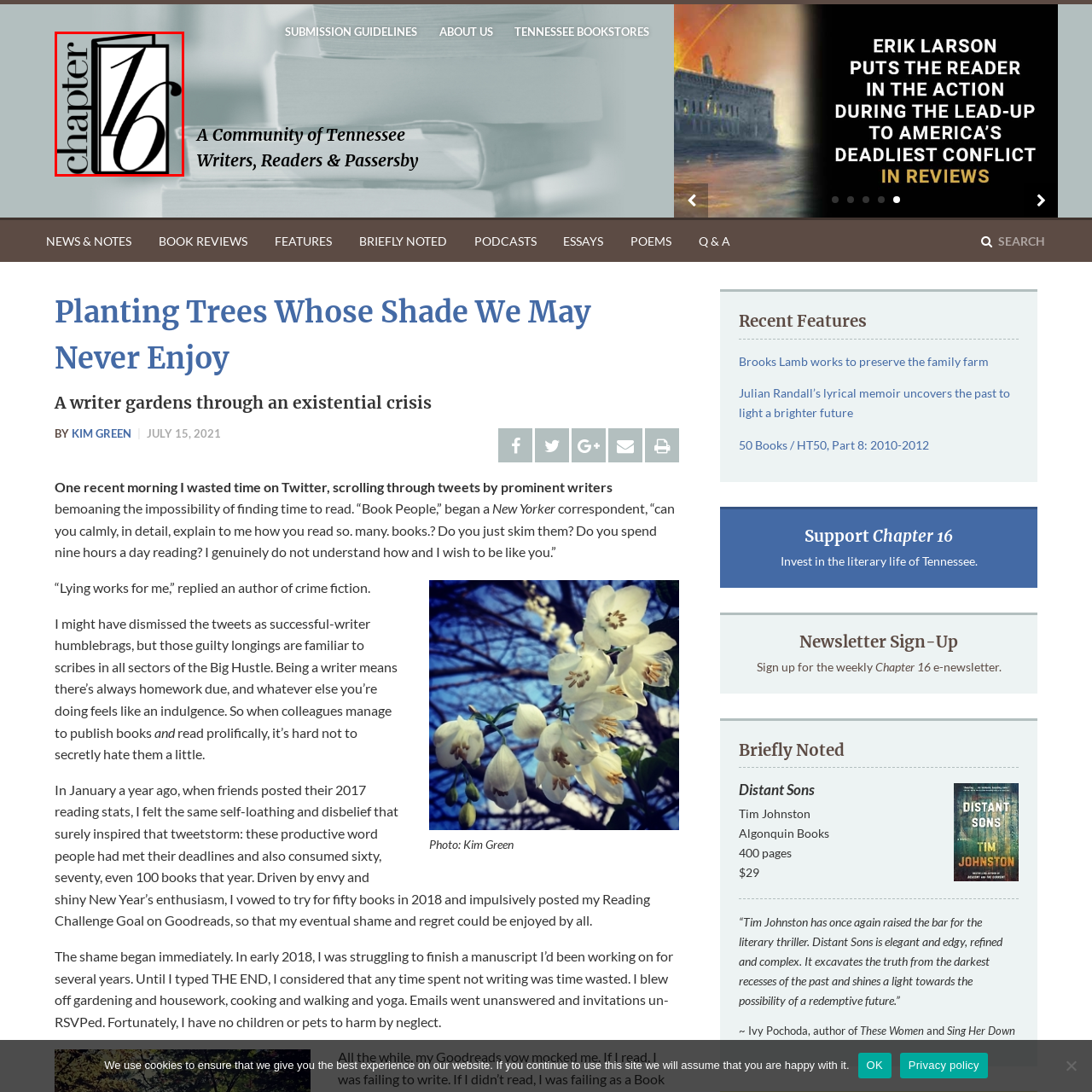Describe extensively the image that is situated inside the red border.

The image features an artistic representation of "Chapter 16," an evocative title that suggests a pivotal point in a narrative. The design integrates the text "chapter" elegantly in lowercase, accompanied by a prominently displayed "16" in a bold and curvaceous typeface. This design choice emphasizes the significance of this chapter within the larger context of a literary work. The background appears to have a subtle wash of color, enhancing the visual appeal of the text and suggesting a sense of depth and creativity. This chapter, part of the broader literary exploration presented on the associated webpage, invites readers into a world of storytelling and reflection, aligning with the thematic focus of community and literature.